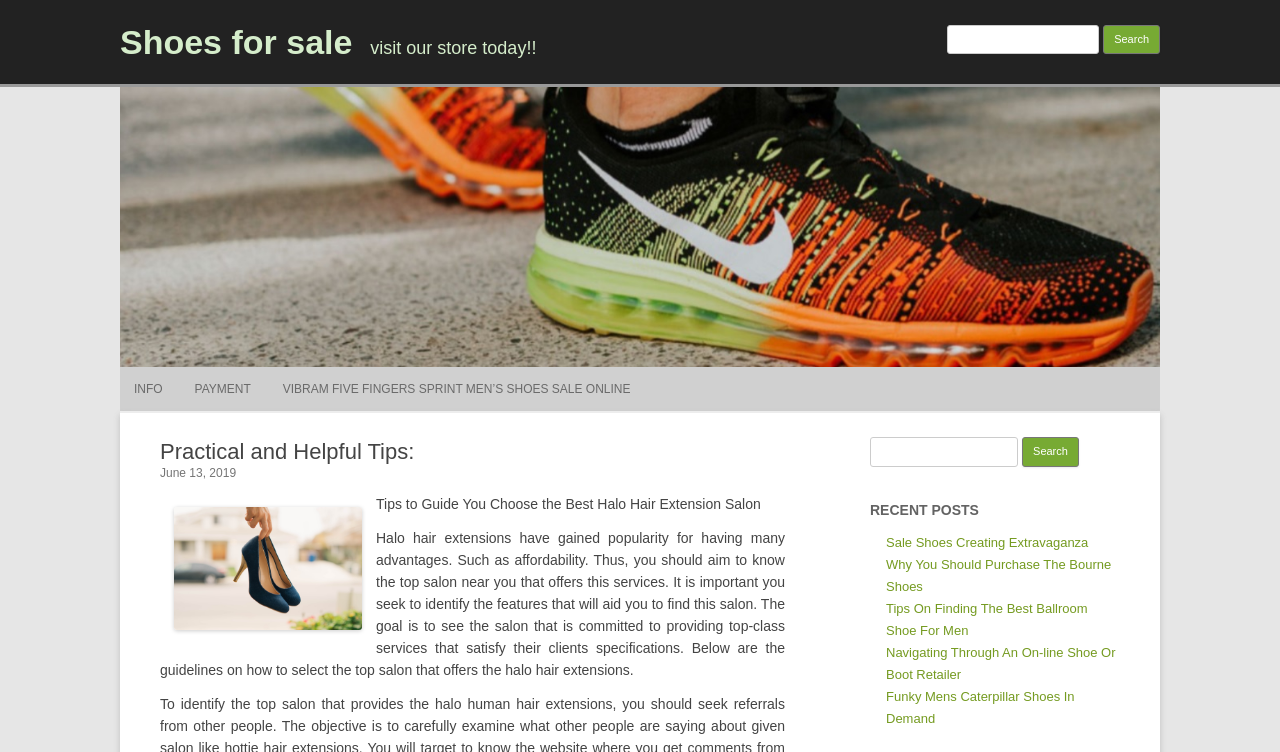Extract the primary heading text from the webpage.

Shoes for sale